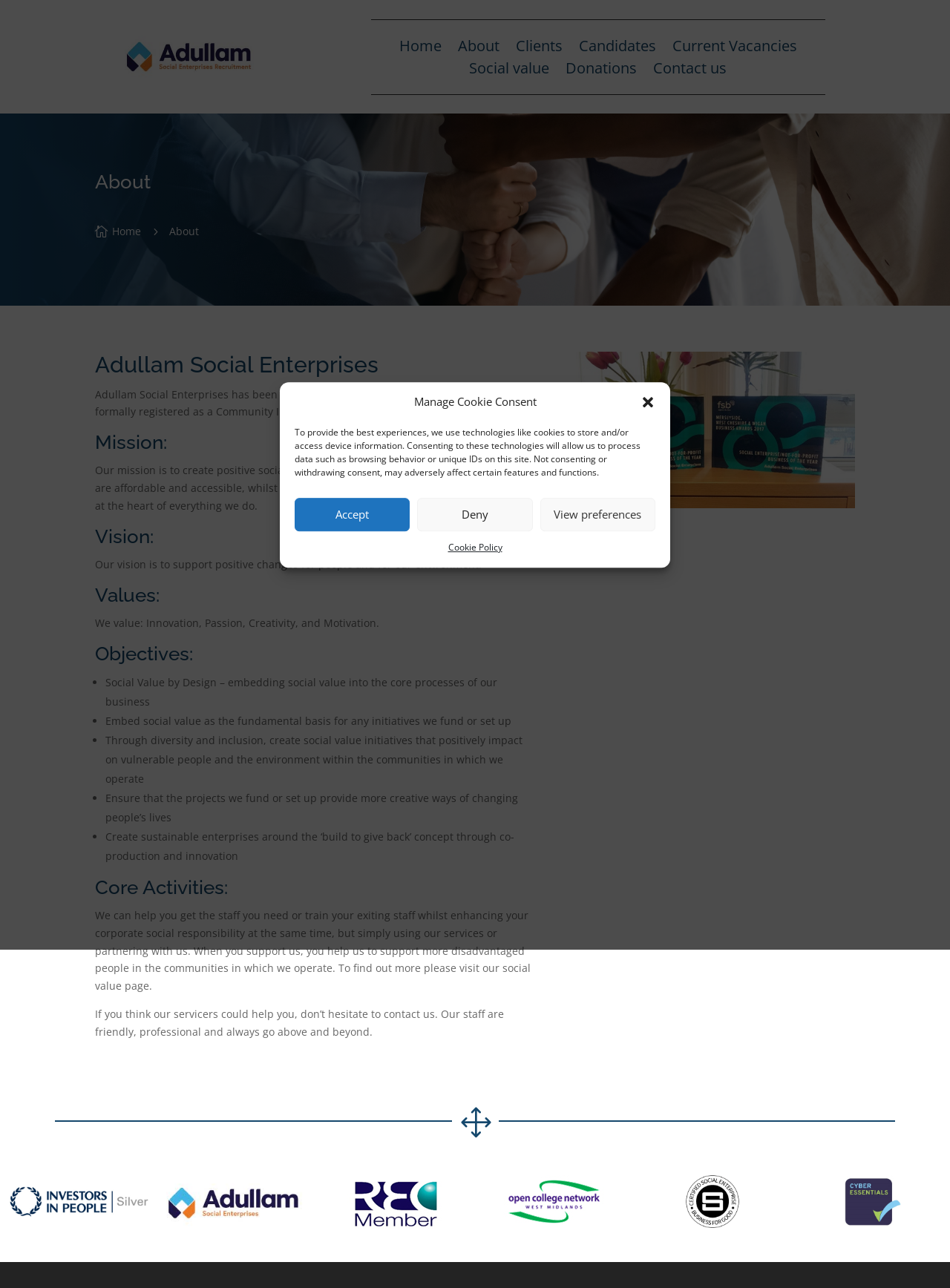Find the UI element described as: "Donations" and predict its bounding box coordinates. Ensure the coordinates are four float numbers between 0 and 1, [left, top, right, bottom].

[0.596, 0.049, 0.671, 0.061]